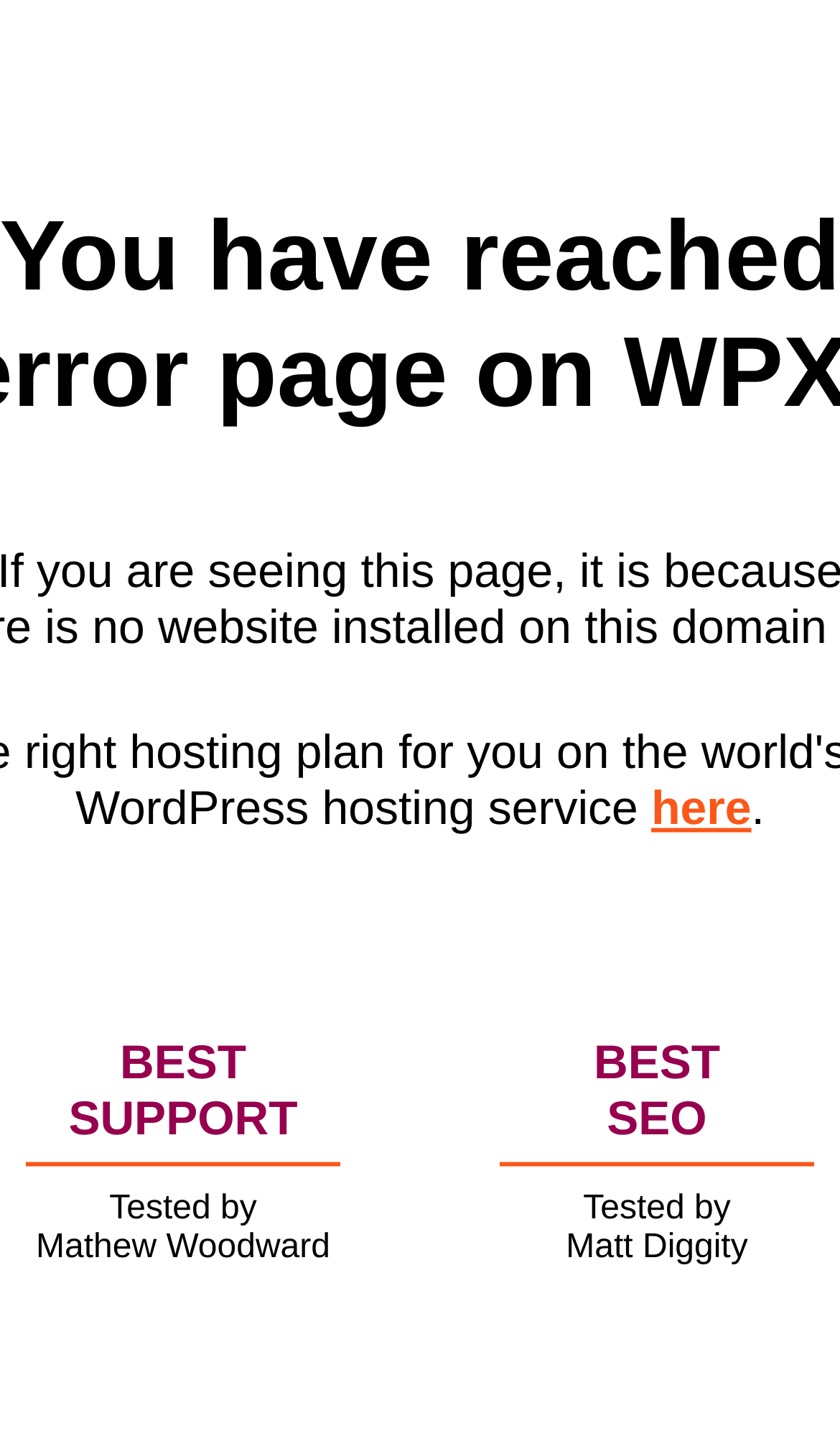Identify the bounding box for the UI element that is described as follows: "here".

[0.775, 0.545, 0.895, 0.583]